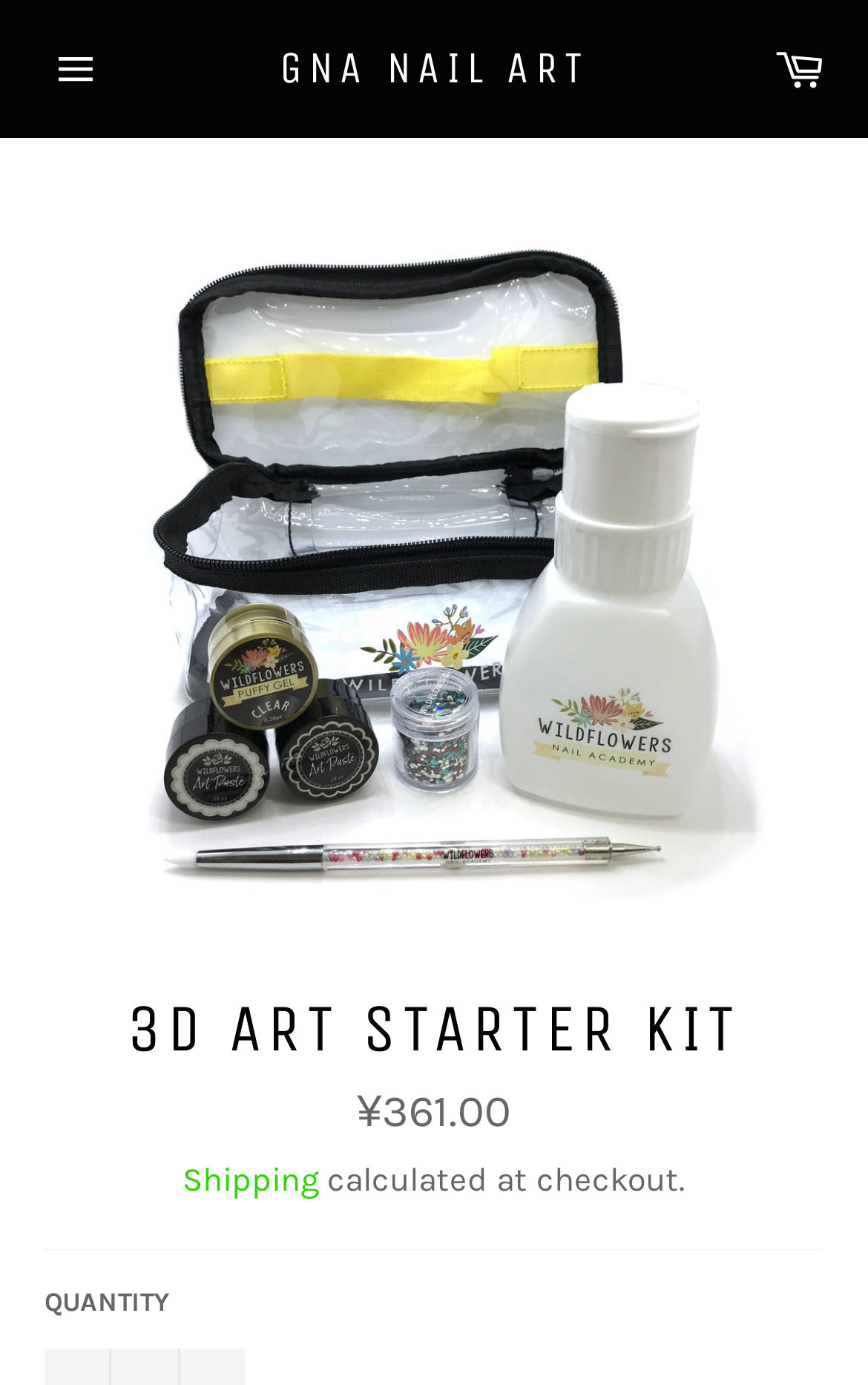What is the purpose of the button at the top left?
Respond to the question with a single word or phrase according to the image.

Site navigation